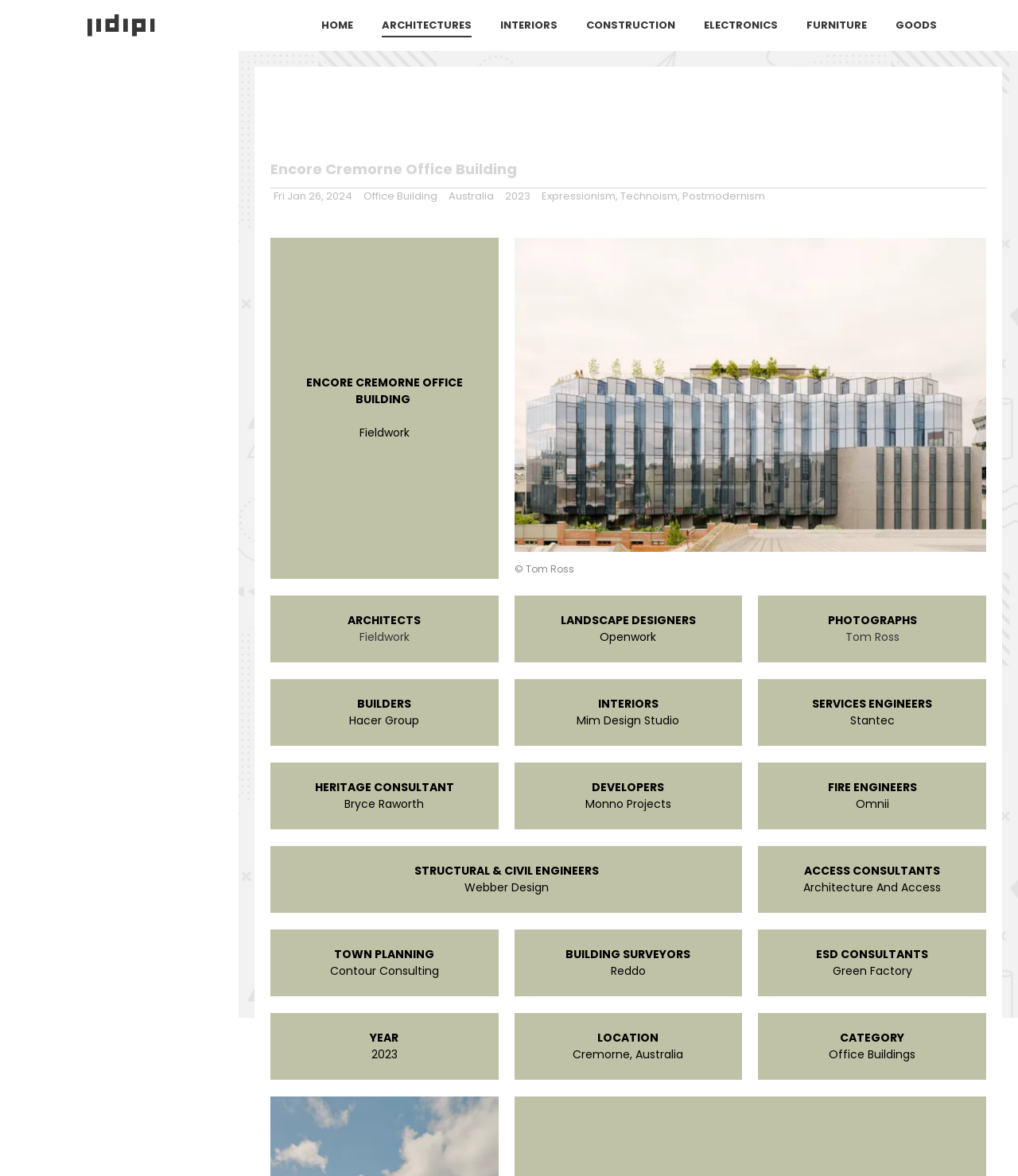Who is the photographer of the office building?
Give a single word or phrase answer based on the content of the image.

Tom Ross